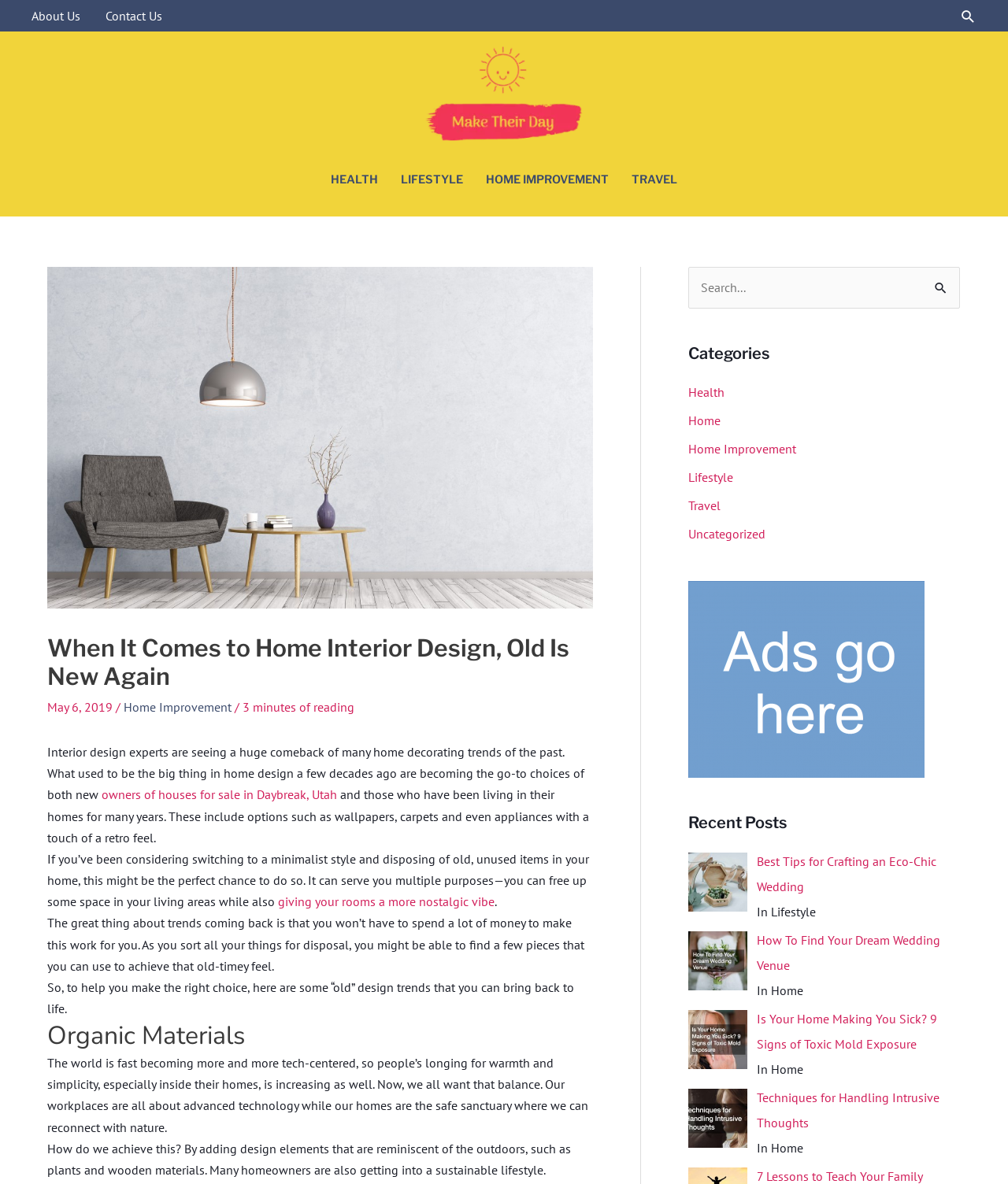How many recent posts are listed on the webpage?
Look at the image and construct a detailed response to the question.

On the webpage, there is a section labeled 'Recent Posts' which lists 6 recent posts with their titles and categories.